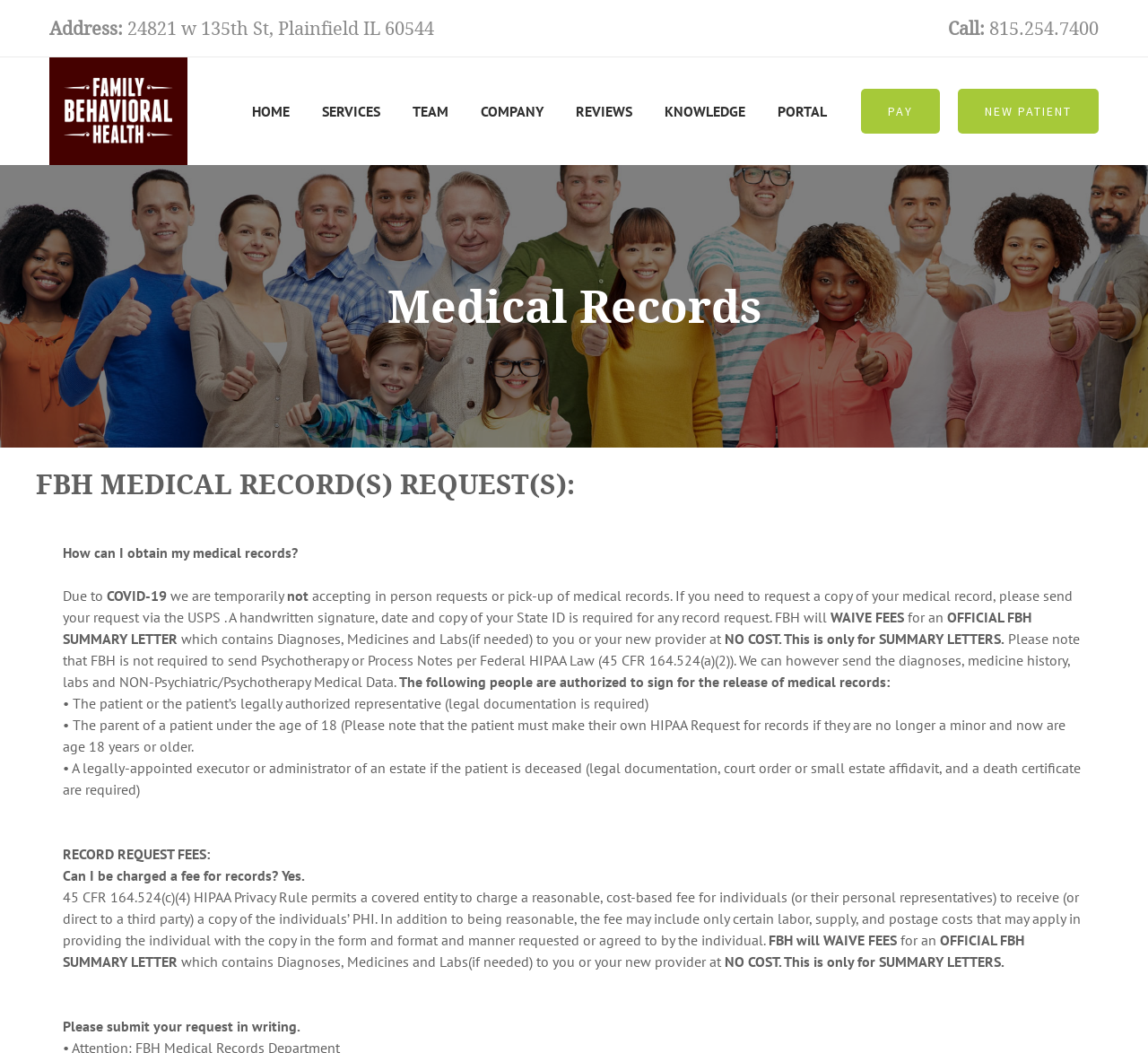What is the address of the medical records office?
Answer with a single word or short phrase according to what you see in the image.

24821 W 135th St, Plainfield IL 60544